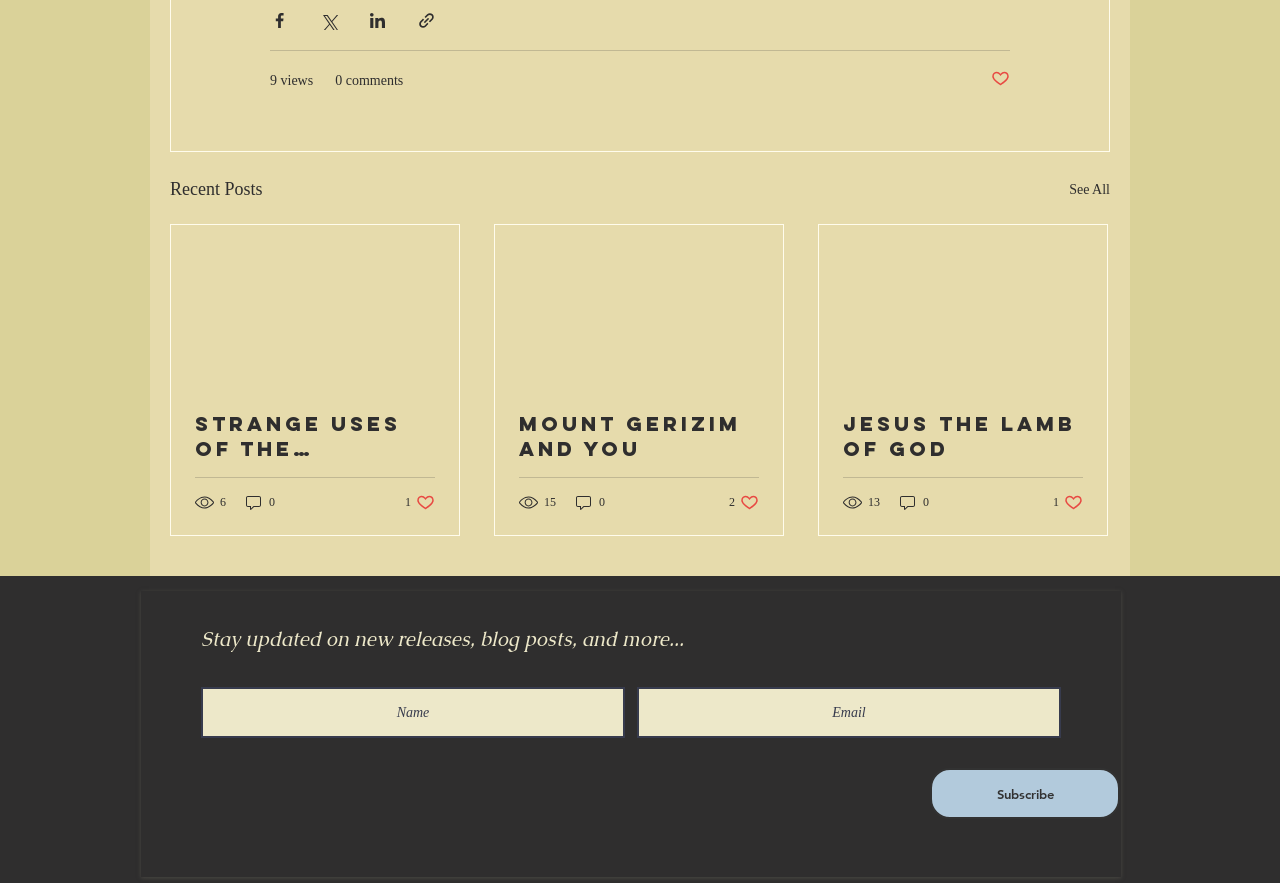Provide a one-word or brief phrase answer to the question:
How many likes does the second post have?

2 likes